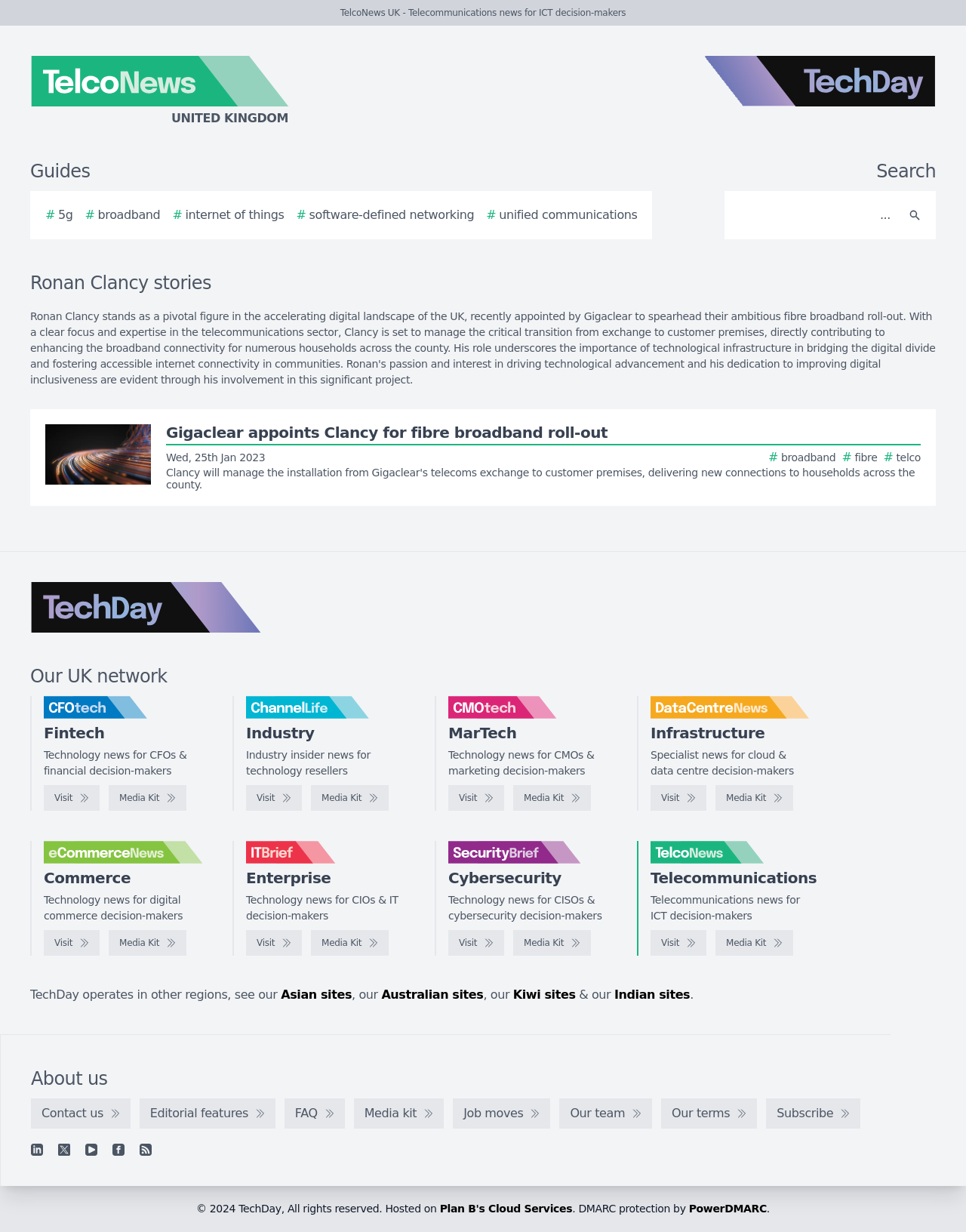What is the purpose of the search box?
Provide a short answer using one word or a brief phrase based on the image.

To search for stories